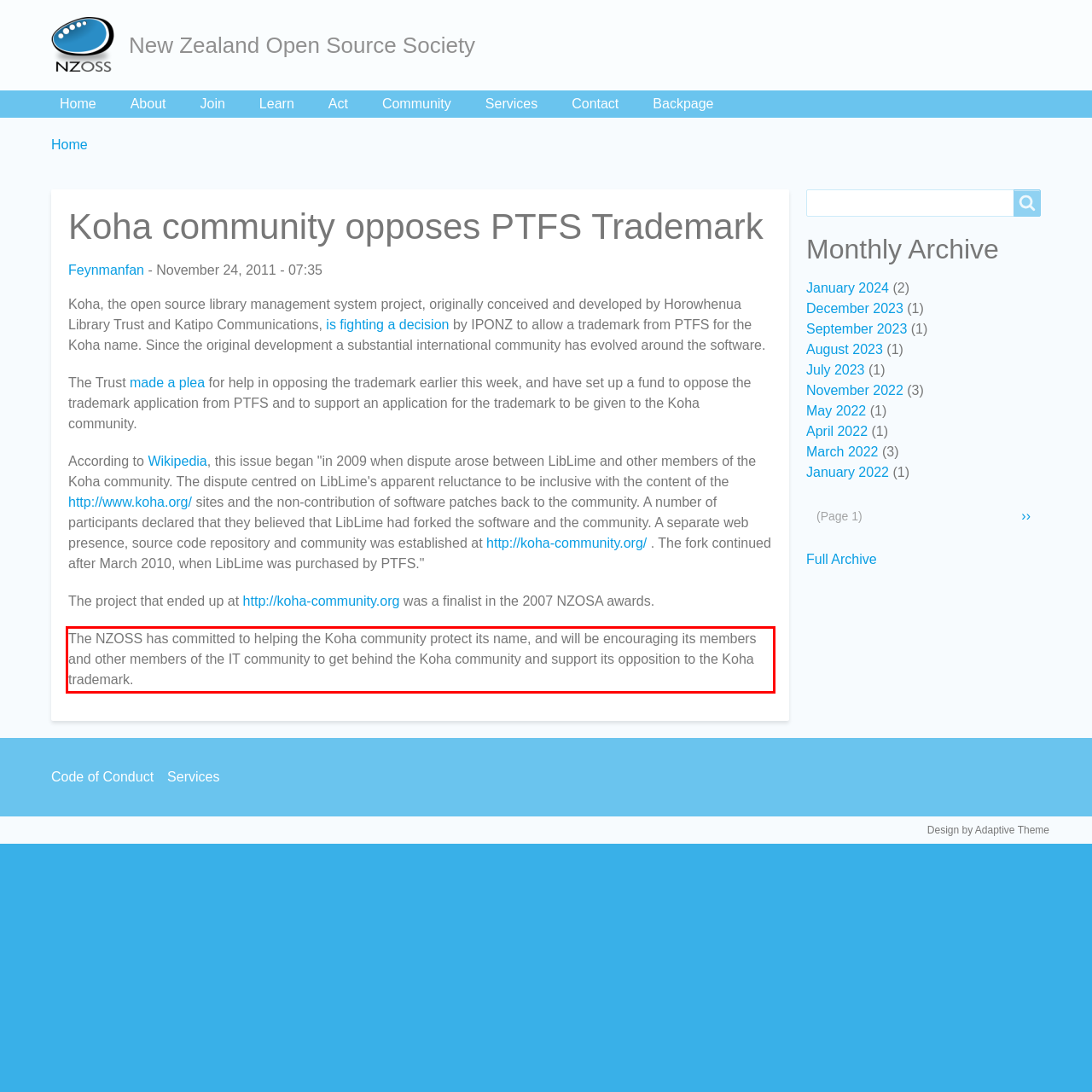Observe the screenshot of the webpage that includes a red rectangle bounding box. Conduct OCR on the content inside this red bounding box and generate the text.

The NZOSS has committed to helping the Koha community protect its name, and will be encouraging its members and other members of the IT community to get behind the Koha community and support its opposition to the Koha trademark.